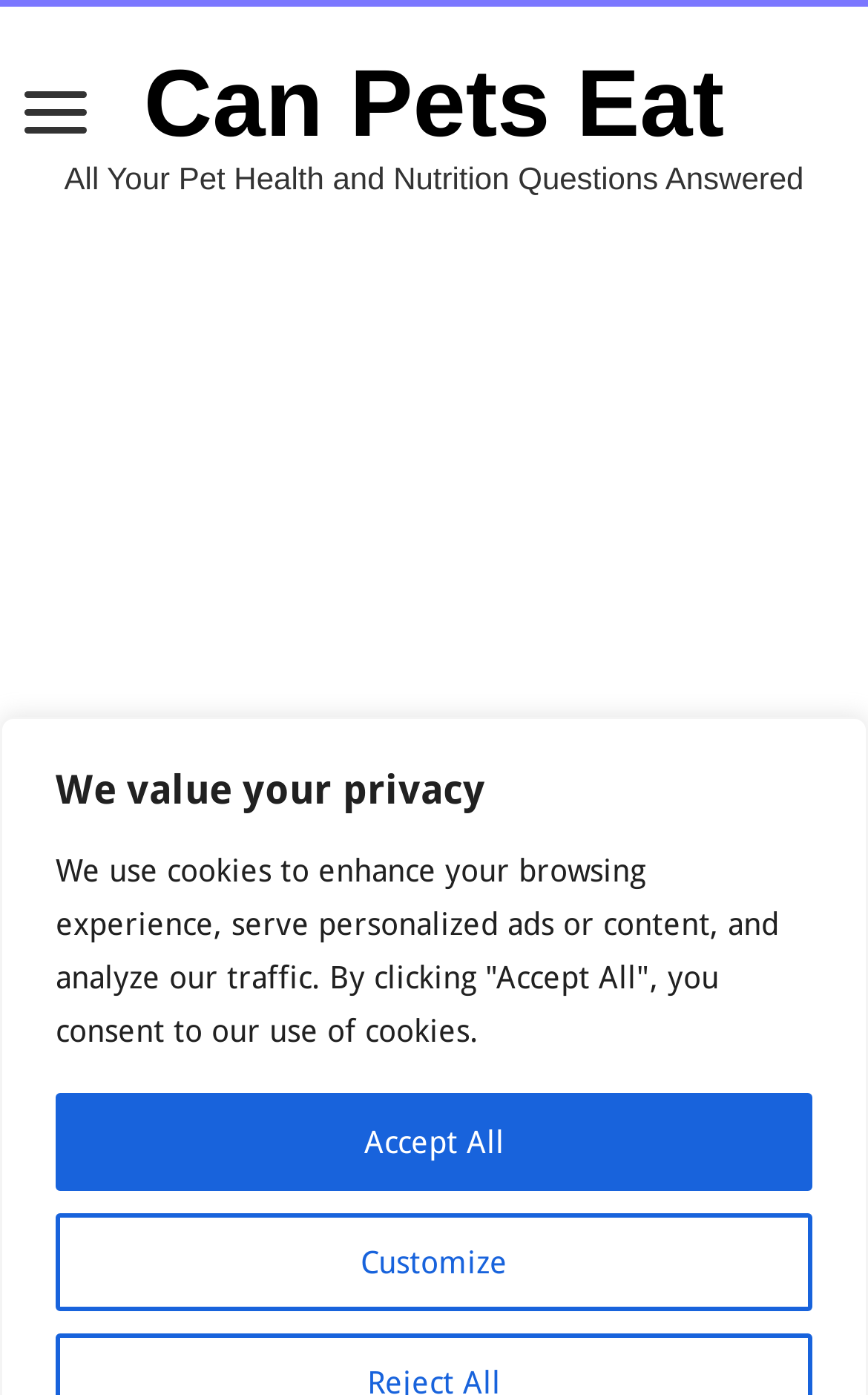Is there a related article section?
Using the visual information from the image, give a one-word or short-phrase answer.

Yes